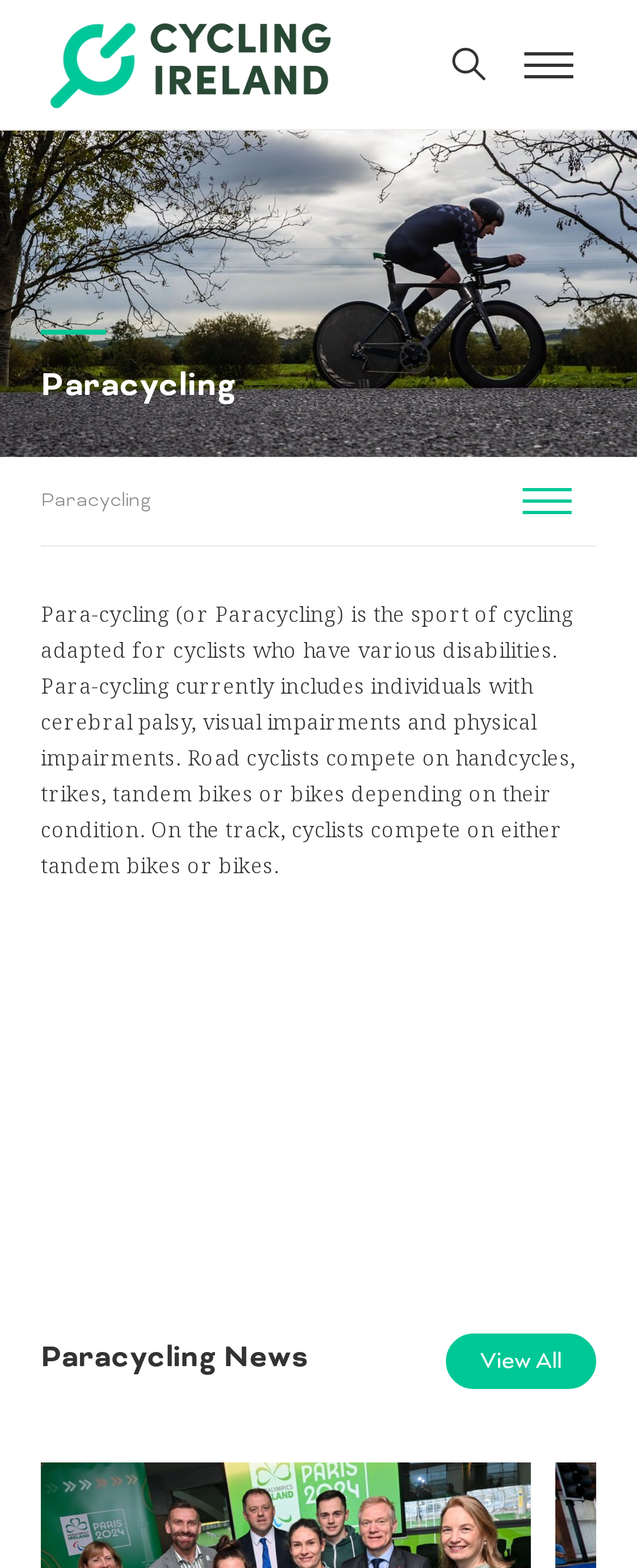Write an exhaustive caption that covers the webpage's main aspects.

The webpage is the official page for Para-cycling in Ireland. At the top left, there is a link to "Cycling Ireland" accompanied by an image with the same name. To the right of this link, there are two more links, one with no text and another with an icon represented by "\ue900". 

Below these links, there is a header section with a heading that reads "Paracycling". 

Further down, there is a block of text that explains what Para-cycling is, including the types of disabilities it caters to and the different types of cycles used in the sport. 

Below this text, there is another header section with a heading that reads "Paracycling News". To the right of this heading, there is a link that says "View All".